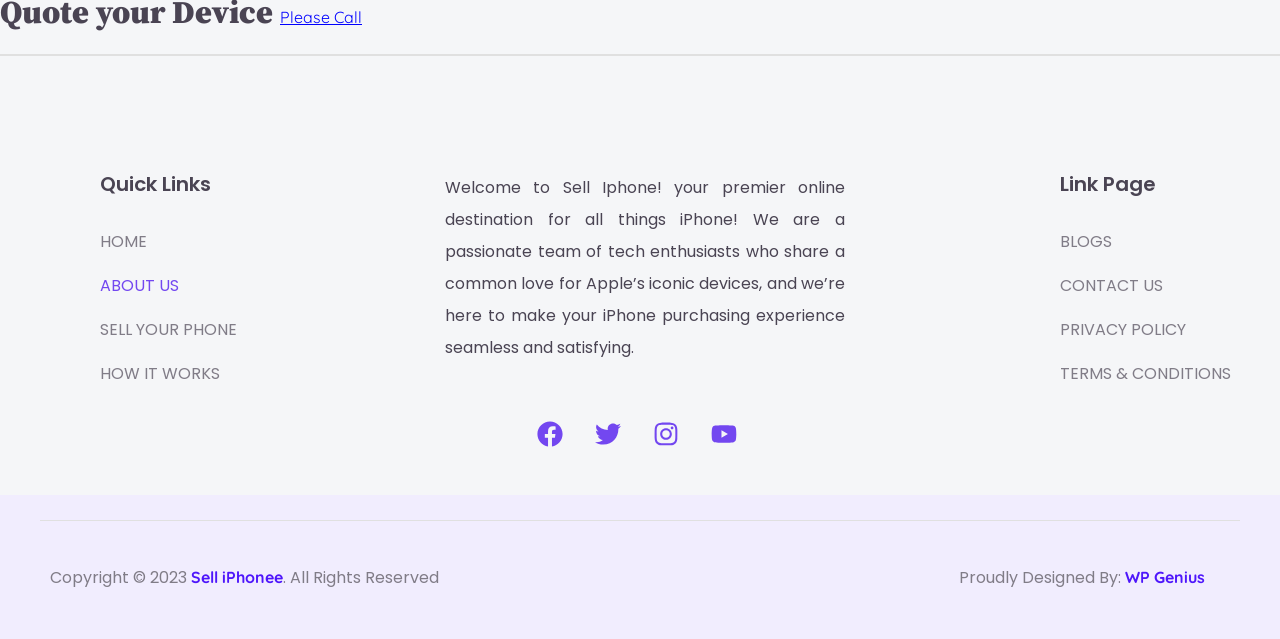Locate the bounding box of the UI element described in the following text: "Sell iPhonee".

[0.149, 0.887, 0.221, 0.918]